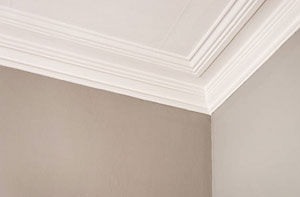Give a thorough and detailed caption for the image.

The image depicts an elegantly installed coving in a room setting, showcasing the intersection of a white ceiling and a softly colored wall. The coving design features smooth, curved lines that transition seamlessly from the ceiling to the wall, adding a touch of sophistication and depth to the interior space. This architectural detail not only enhances the aesthetic appeal of the room but also softens the stark angles where the ceiling meets the walls. Perfect for homeowners in Madley, Herefordshire, this kind of installation is a popular choice for improving the overall look of living spaces. The coving serves both functional and decorative purposes, making it a worthwhile consideration for those aiming to elevate their home’s design.